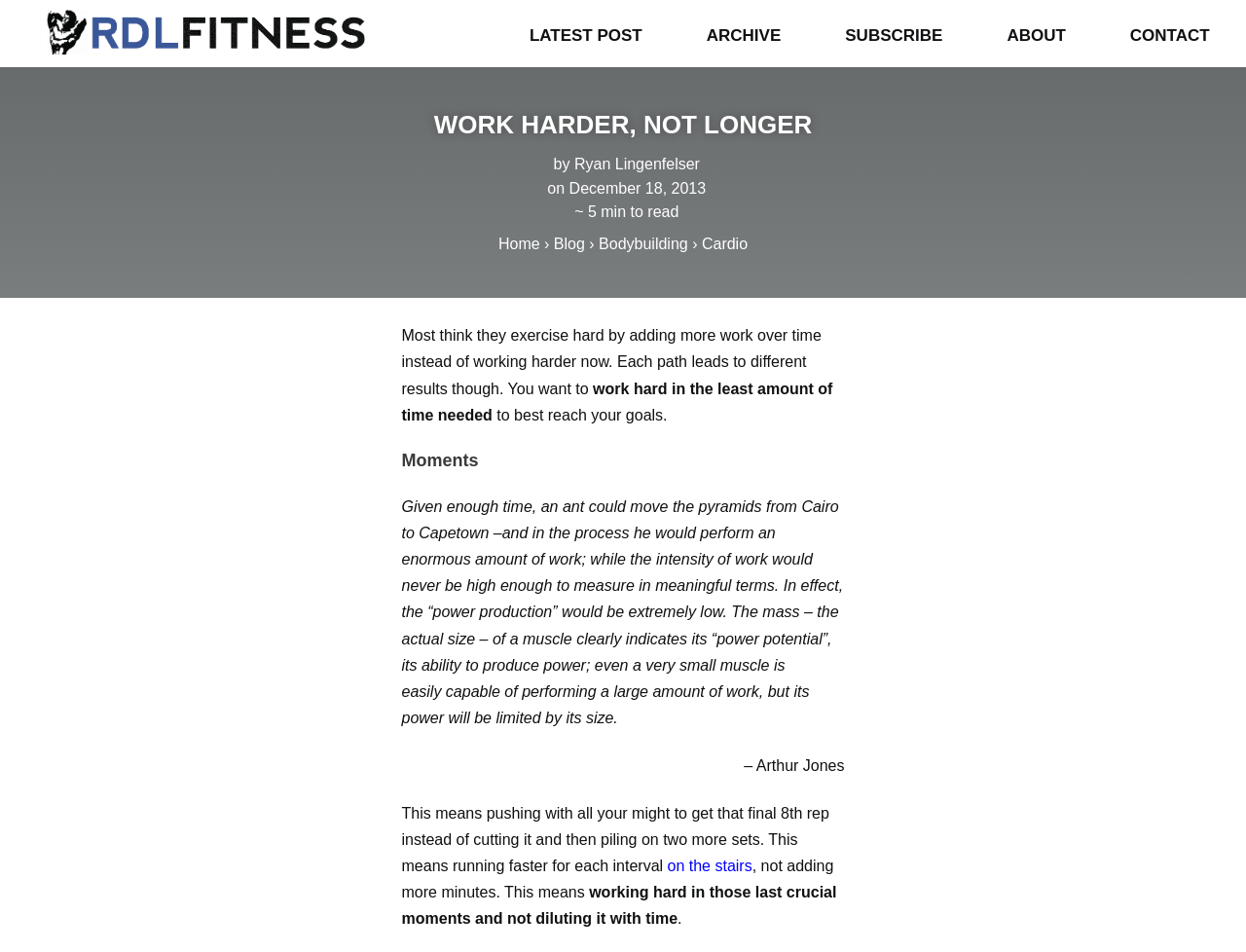Please determine the bounding box coordinates of the element's region to click for the following instruction: "Click the 'RDLFITNESS Desktop Home Logo'".

[0.0, 0.01, 0.33, 0.081]